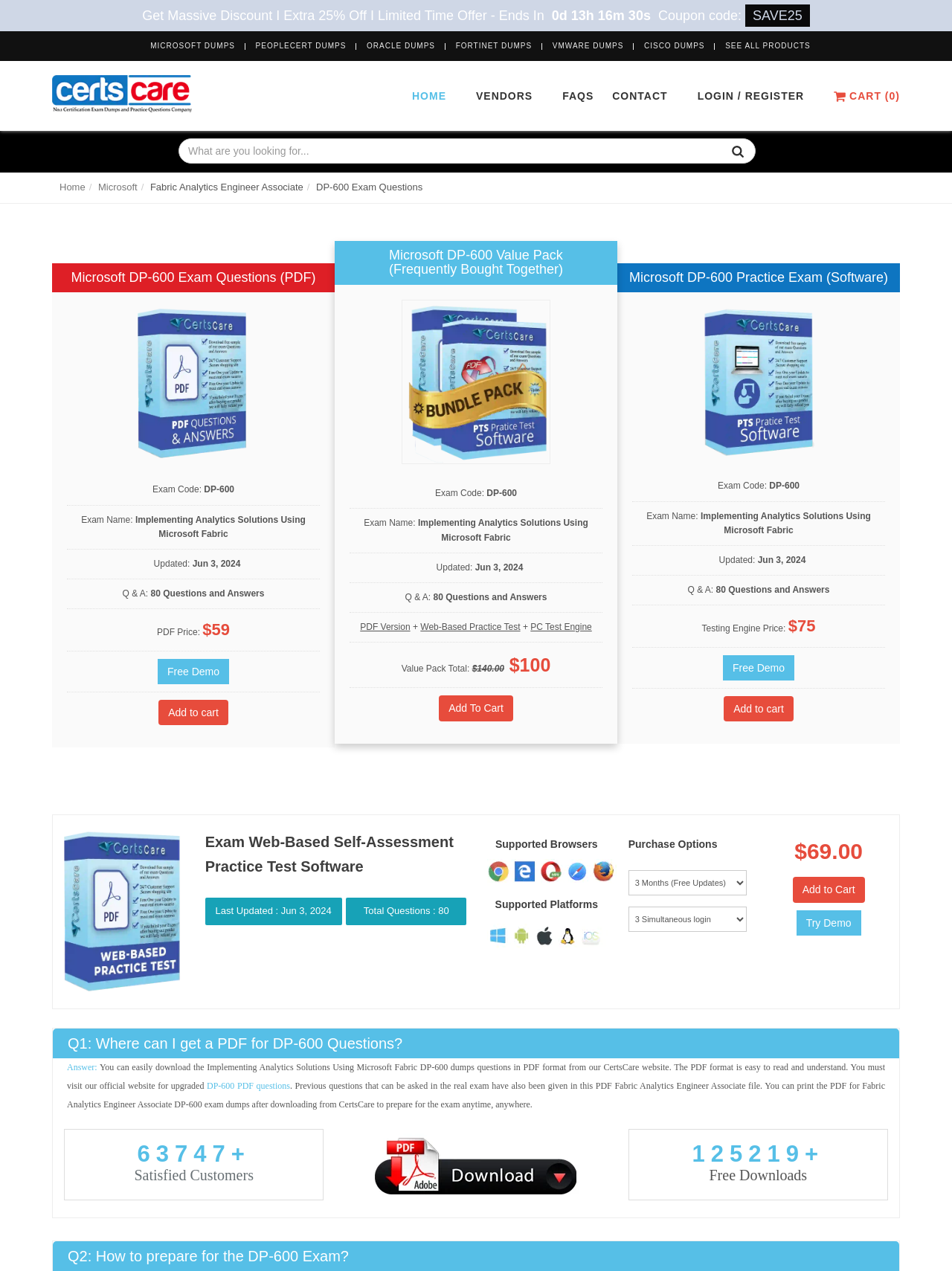Pinpoint the bounding box coordinates of the element you need to click to execute the following instruction: "Click the 'MICROSOFT DUMPS' link". The bounding box should be represented by four float numbers between 0 and 1, in the format [left, top, right, bottom].

[0.158, 0.033, 0.247, 0.039]